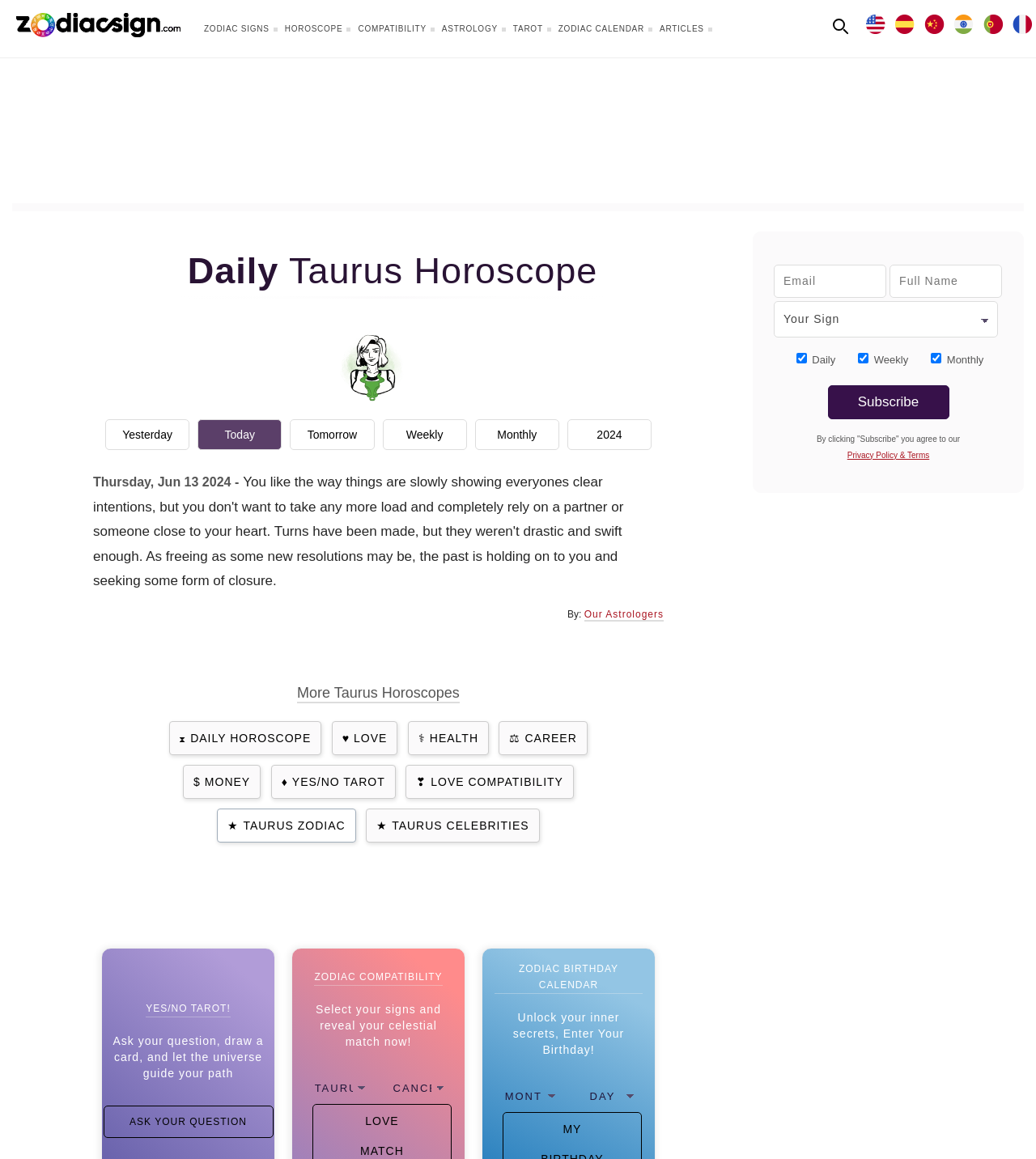What is the theme of the webpage?
Answer the question in as much detail as possible.

I deduced the answer by observing the various links, images, and text elements on the webpage, which all relate to astrology, zodiac signs, and horoscopes.